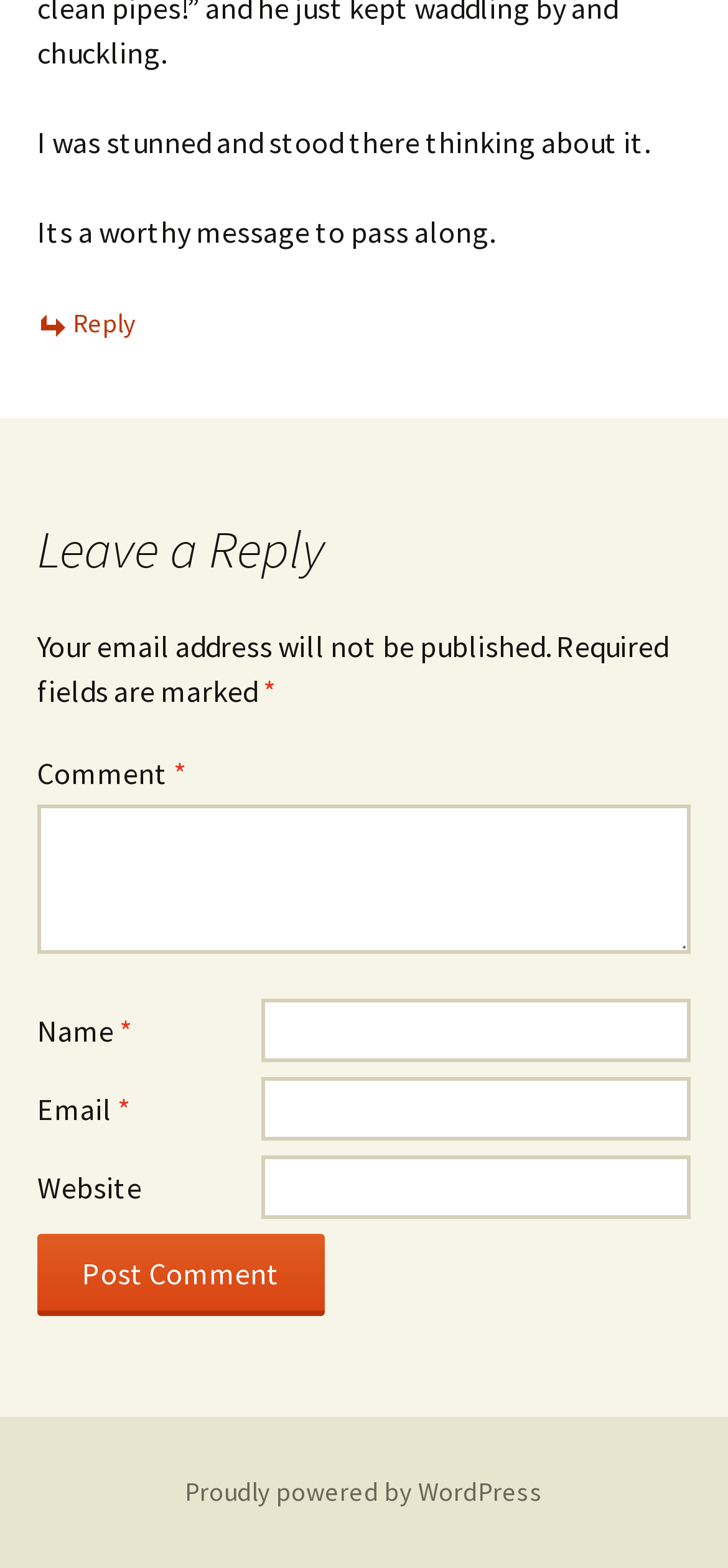Is the 'Website' field required to post a comment?
Using the information from the image, give a concise answer in one word or a short phrase.

No